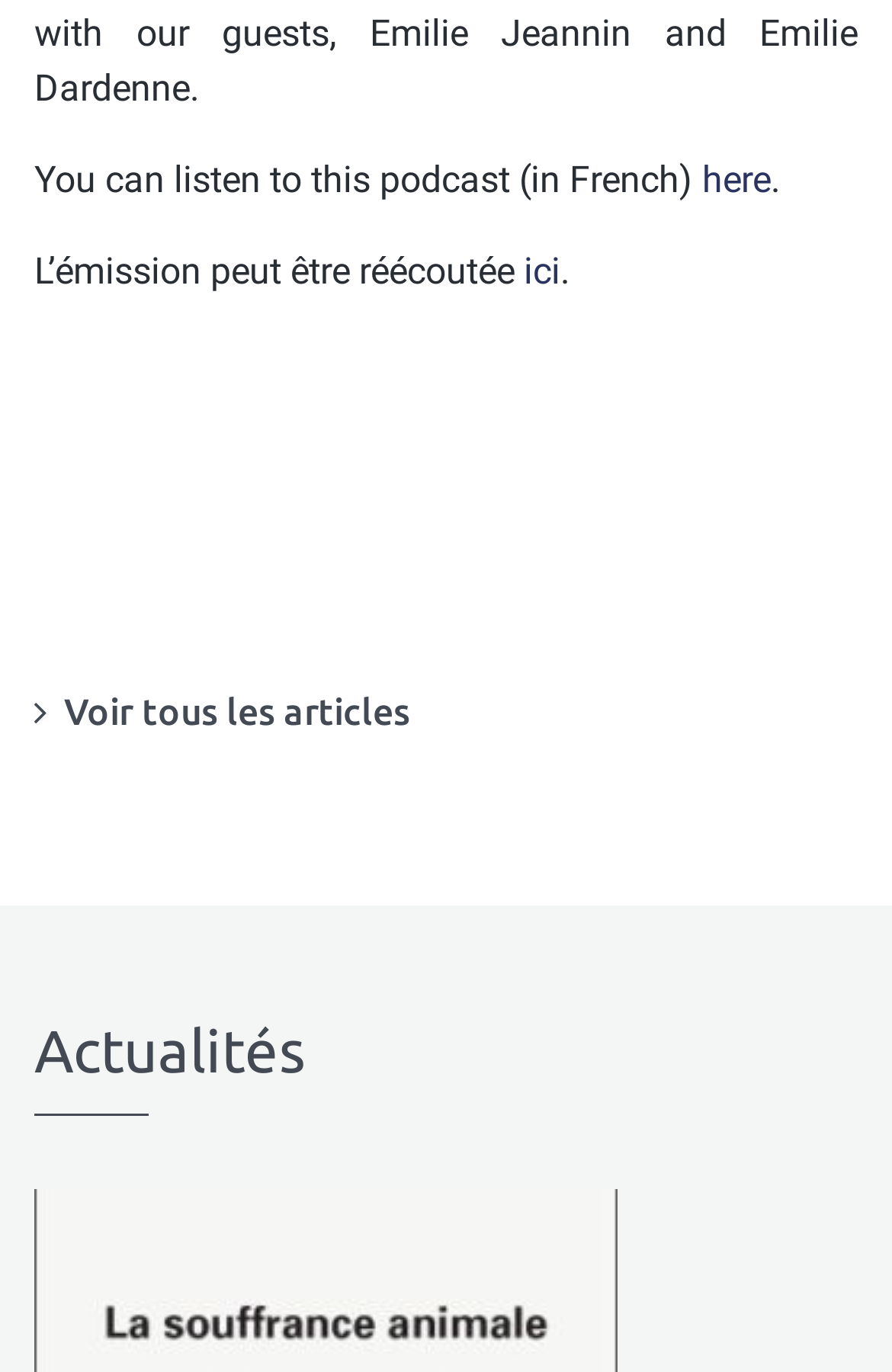Please provide a comprehensive answer to the question below using the information from the image: What language is the podcast in?

The webpage mentions 'You can listen to this podcast (in French)' which indicates that the podcast is in French language.